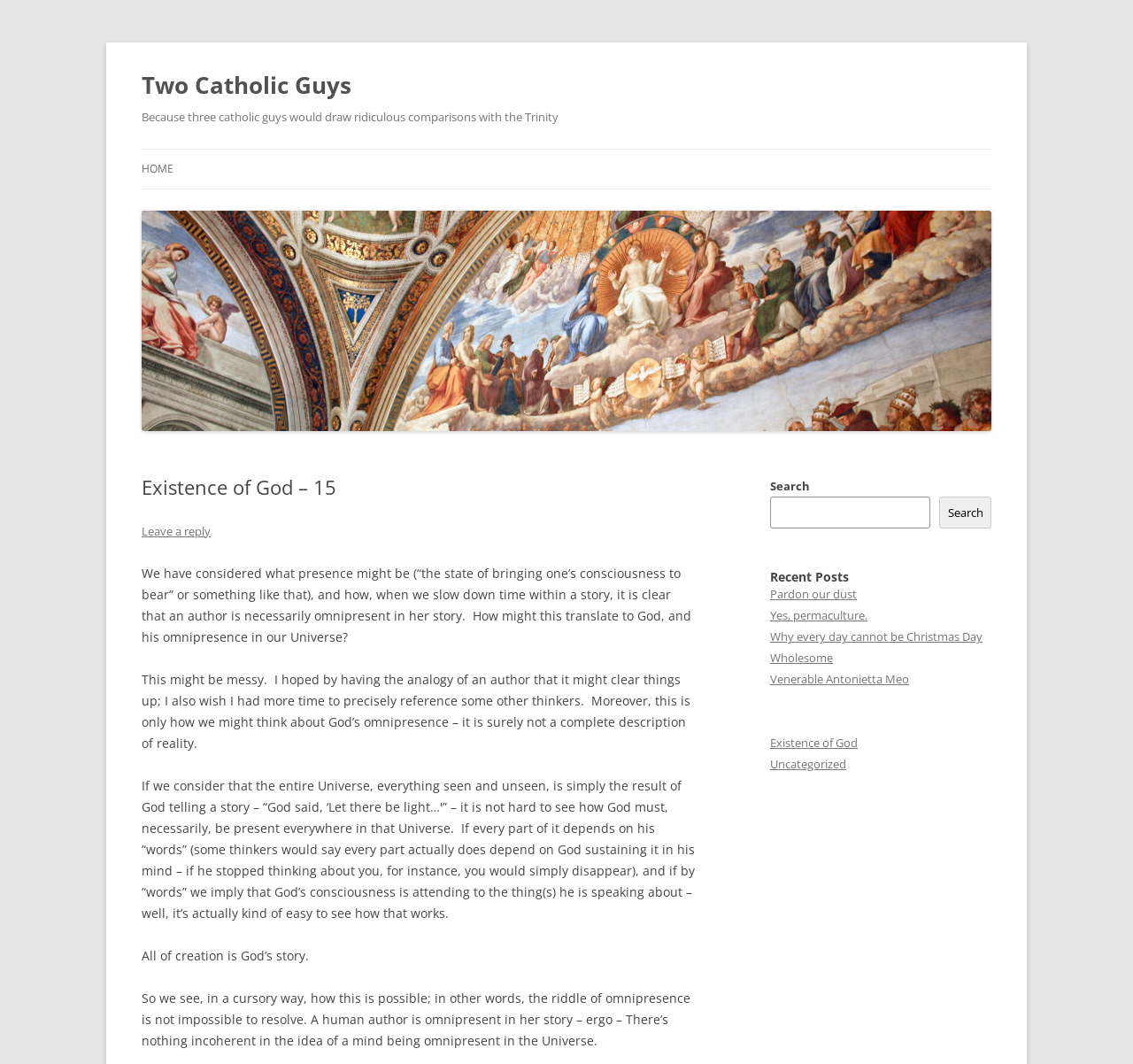What is the theme of the website?
Using the image as a reference, deliver a detailed and thorough answer to the question.

The website's title 'Two Catholic Guys' and the topic of the current article 'Existence of God' suggest that the theme of the website is related to Catholicism or Christianity. The website likely discusses topics related to Catholicism and faith.